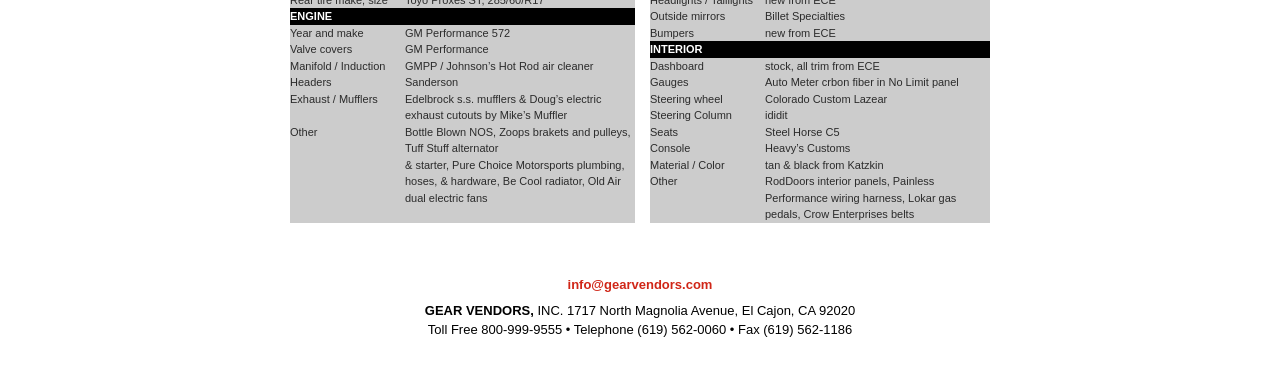Give a concise answer of one word or phrase to the question: 
What is the company name?

GEAR VENDORS, INC.